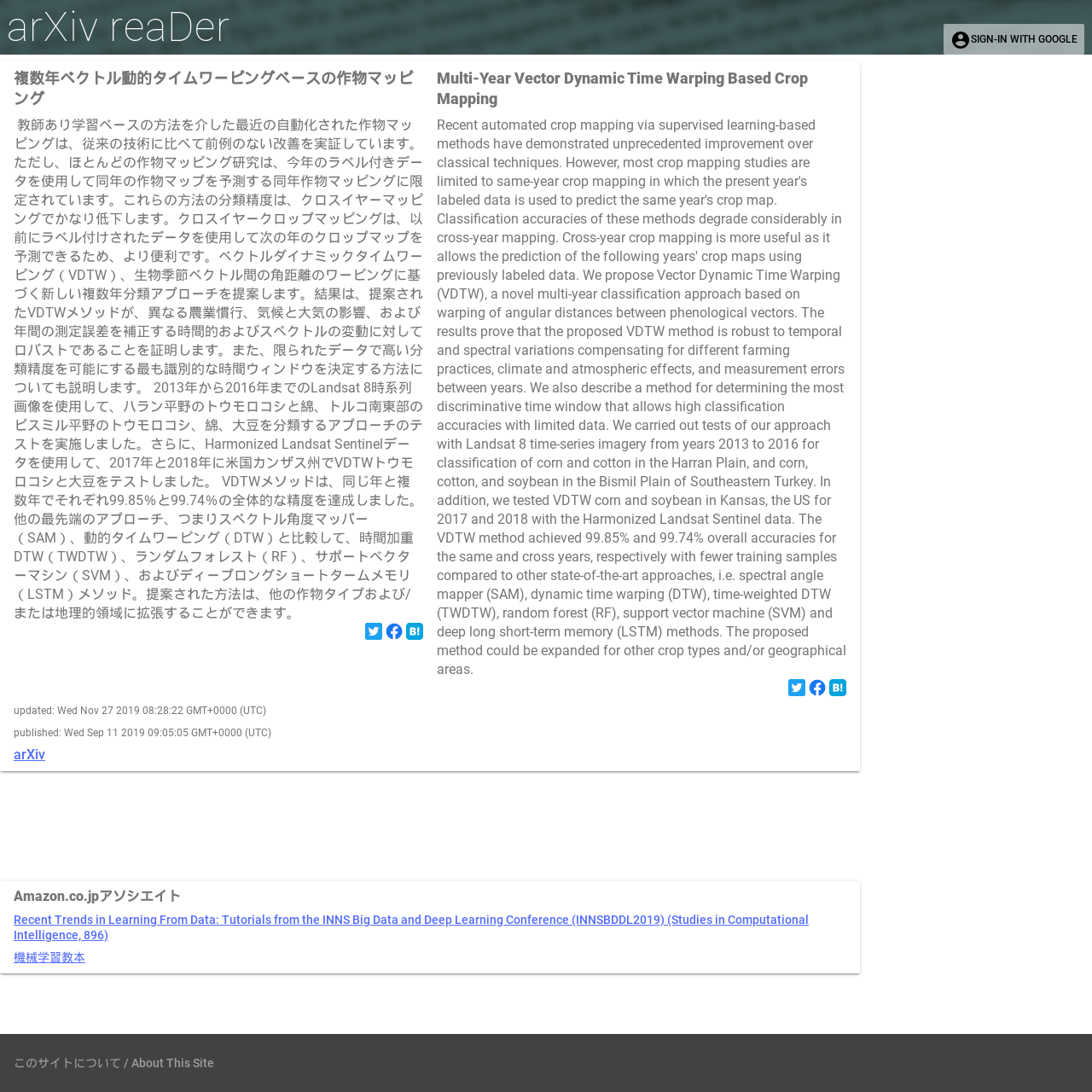What is the overall accuracy of the VDTW method?
Look at the image and construct a detailed response to the question.

The VDTW method achieves an overall accuracy of 99.85% for the same year and 99.74% for multiple years, which is a high accuracy rate compared to other approaches.